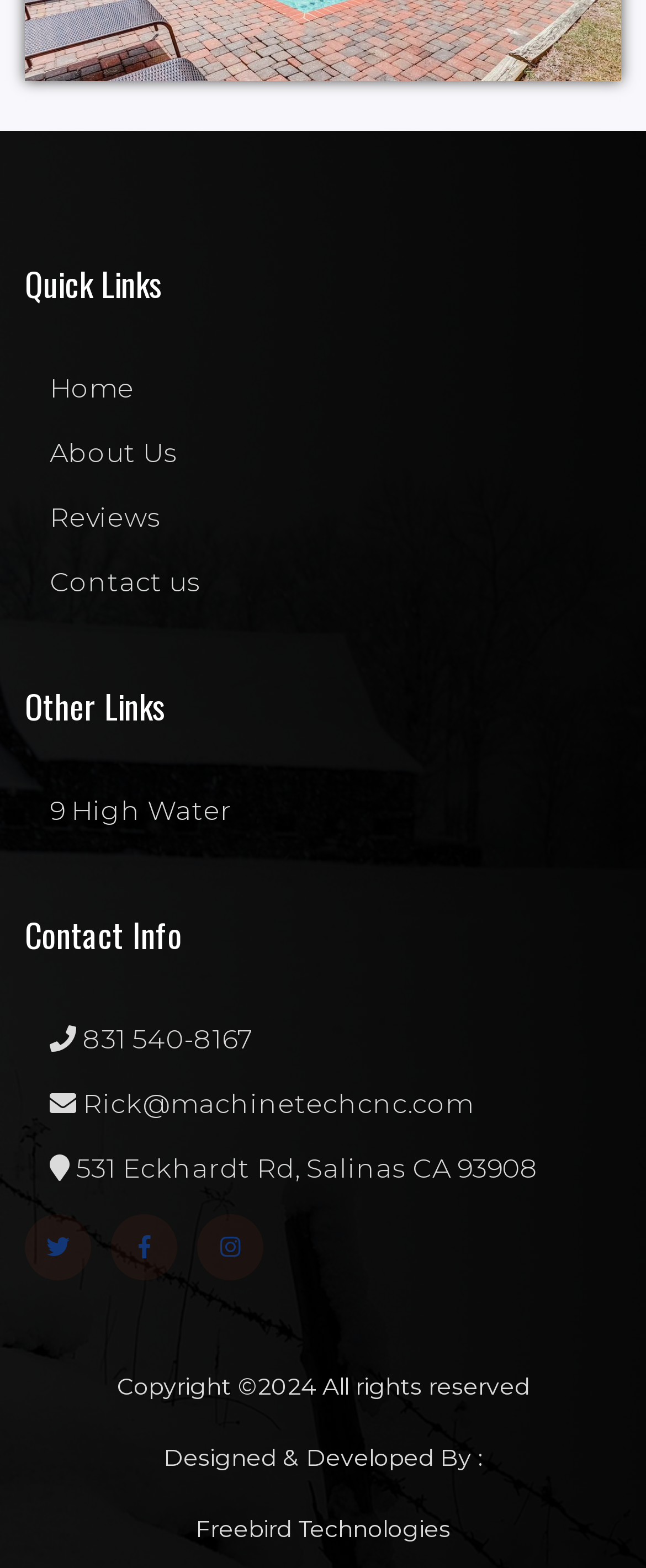Return the bounding box coordinates of the UI element that corresponds to this description: "9 High Water". The coordinates must be given as four float numbers in the range of 0 and 1, [left, top, right, bottom].

[0.077, 0.507, 0.359, 0.527]